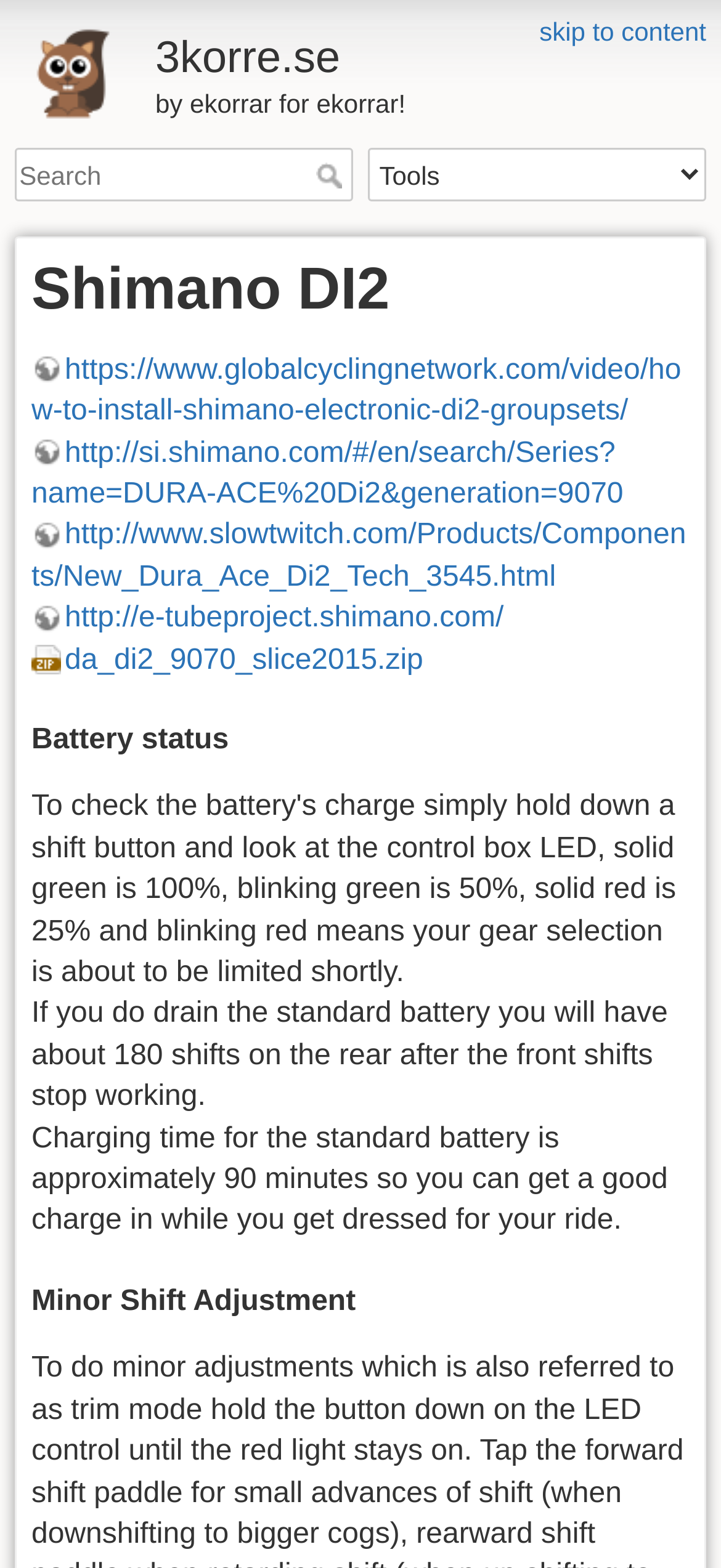How long does it take to charge the standard battery? Look at the image and give a one-word or short phrase answer.

90 minutes